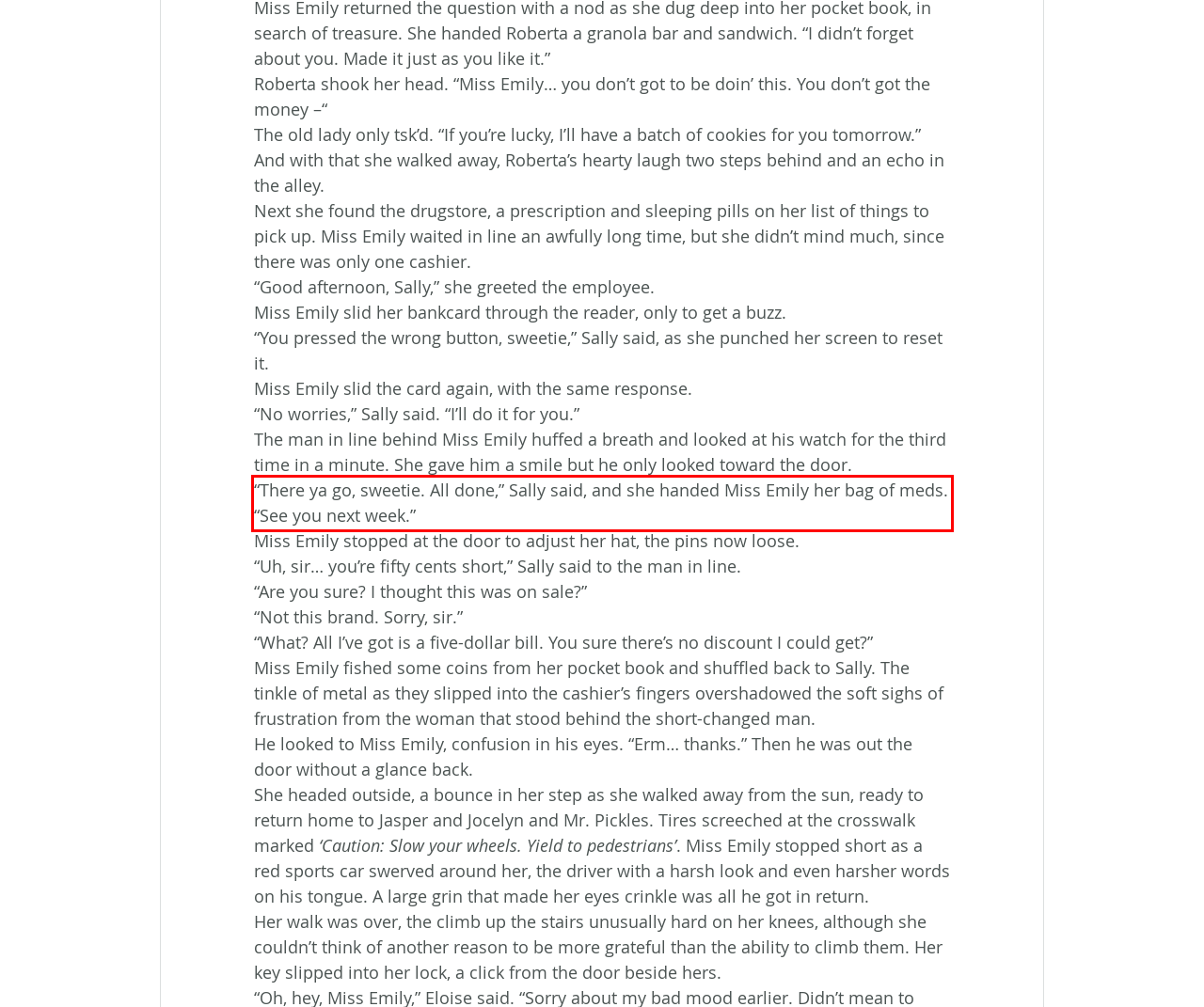Please perform OCR on the UI element surrounded by the red bounding box in the given webpage screenshot and extract its text content.

“There ya go, sweetie. All done,” Sally said, and she handed Miss Emily her bag of meds. “See you next week.”